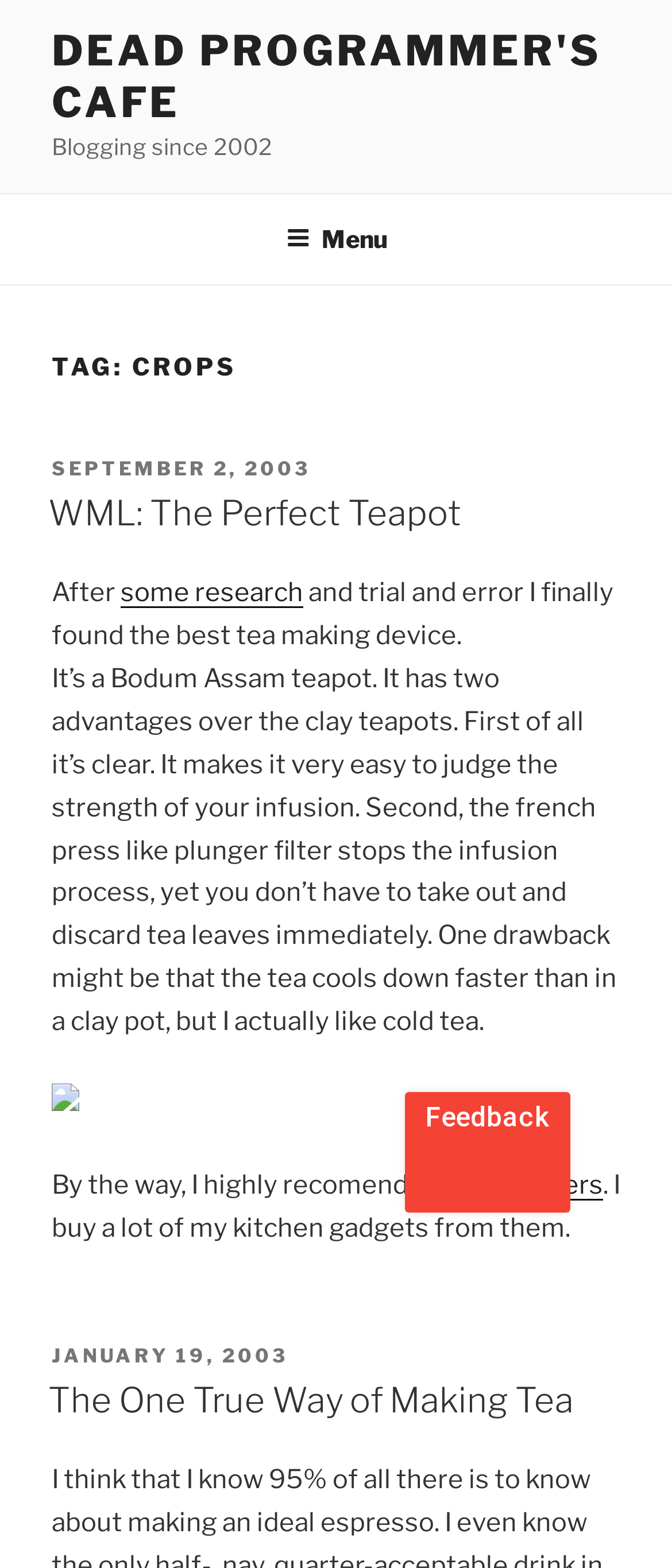Describe every aspect of the webpage in a detailed manner.

The webpage is a blog post titled "Crops" from the "Dead Programmer's Cafe". At the top, there is a link to the blog's main page, "DEAD PROGRAMMER'S CAFE", followed by a static text "Blogging since 2002". A navigation menu, "Top Menu", is located below, with a button labeled "Menu" that expands to reveal the menu items.

The main content of the page is an article with a heading "TAG: CROPS". The article is divided into two sections, each with a posted date and time. The first section has a heading "WML: The Perfect Teapot" and discusses the author's search for the perfect teapot, finally finding a Bodum Assam teapot that meets their requirements. The text is accompanied by a link to the teapot's name and an image of the teapot.

The second section has a heading "The One True Way of Making Tea" and appears to be a separate blog post. There are a total of two articles on this page, each with its own heading, posted date, and content. The page also has a feedback button located at the bottom right corner.